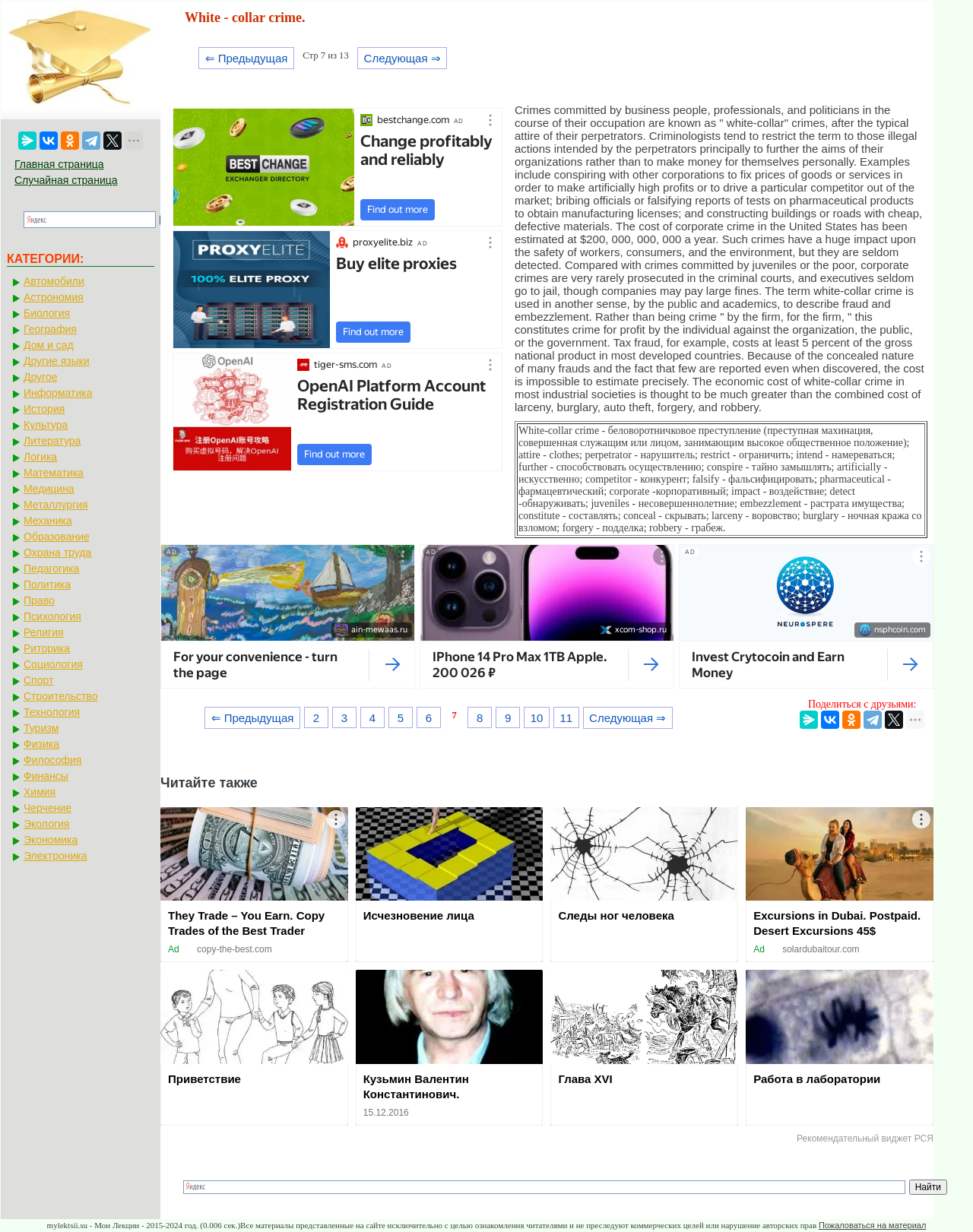Please identify the bounding box coordinates for the region that you need to click to follow this instruction: "Go to the main page".

[0.011, 0.128, 0.149, 0.139]